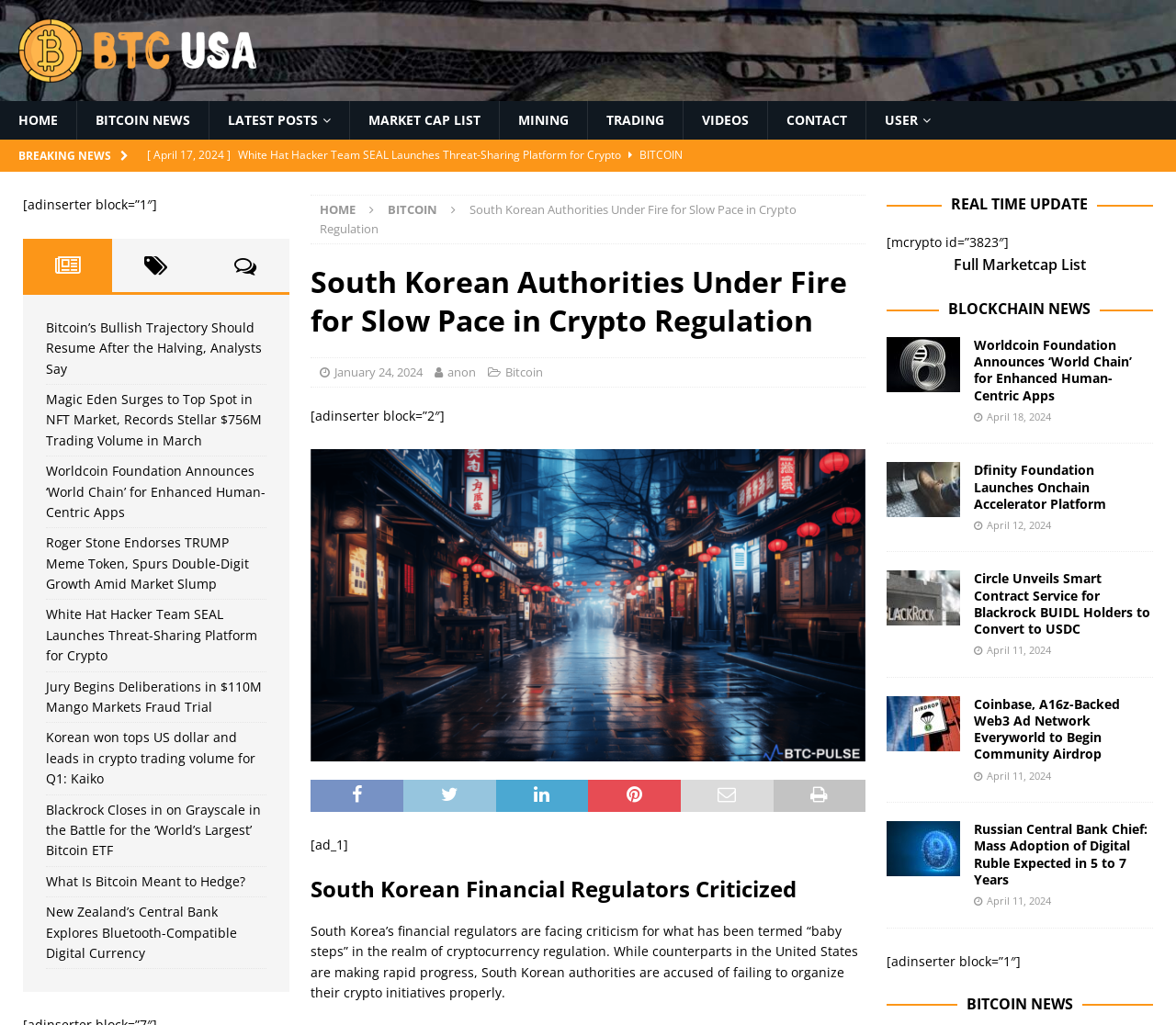Given the description "Home", provide the bounding box coordinates of the corresponding UI element.

[0.272, 0.197, 0.303, 0.213]